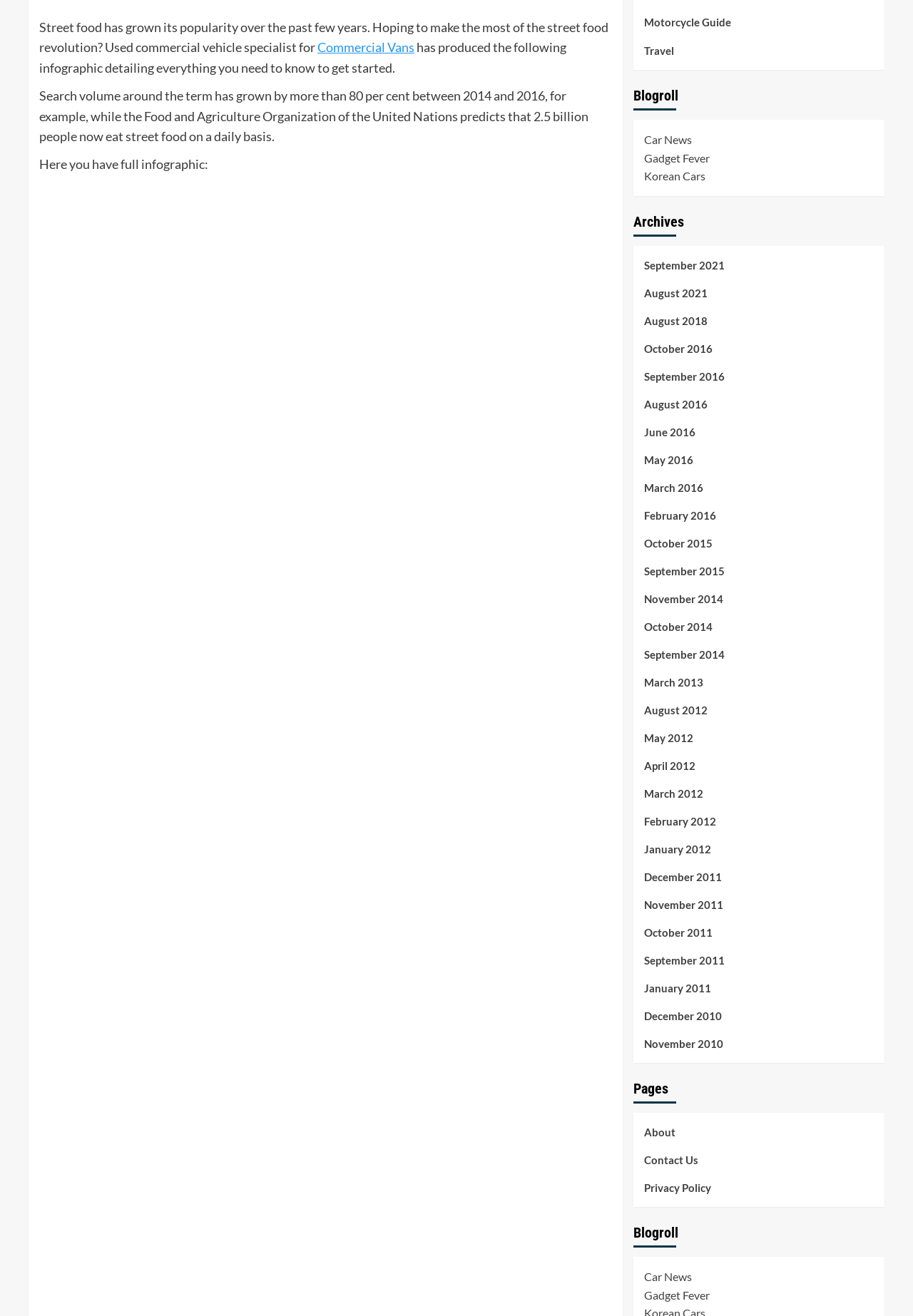Locate the bounding box coordinates of the clickable element to fulfill the following instruction: "View Motorcycle Guide". Provide the coordinates as four float numbers between 0 and 1 in the format [left, top, right, bottom].

[0.705, 0.01, 0.8, 0.031]